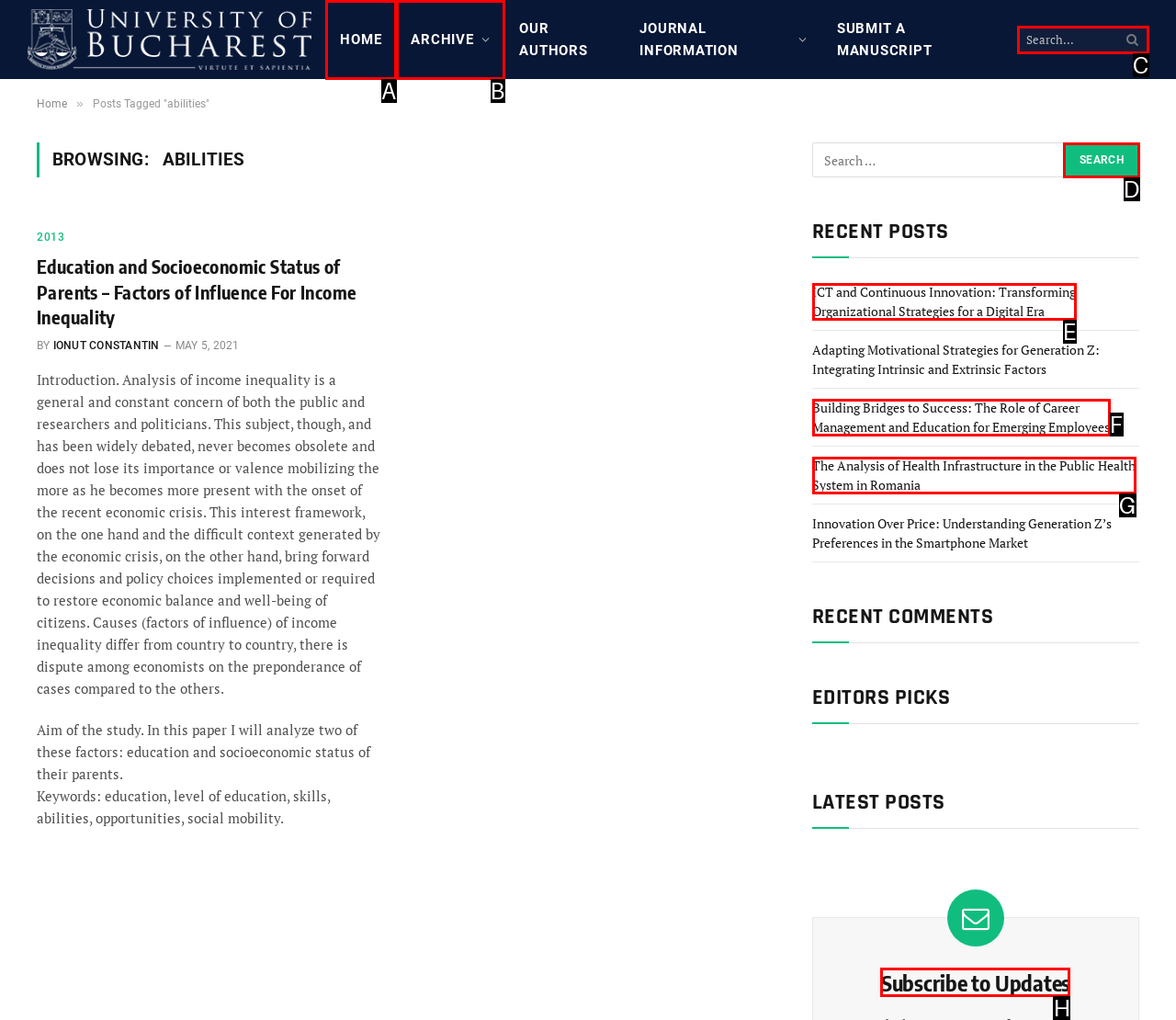Point out the option that needs to be clicked to fulfill the following instruction: Subscribe to updates
Answer with the letter of the appropriate choice from the listed options.

H